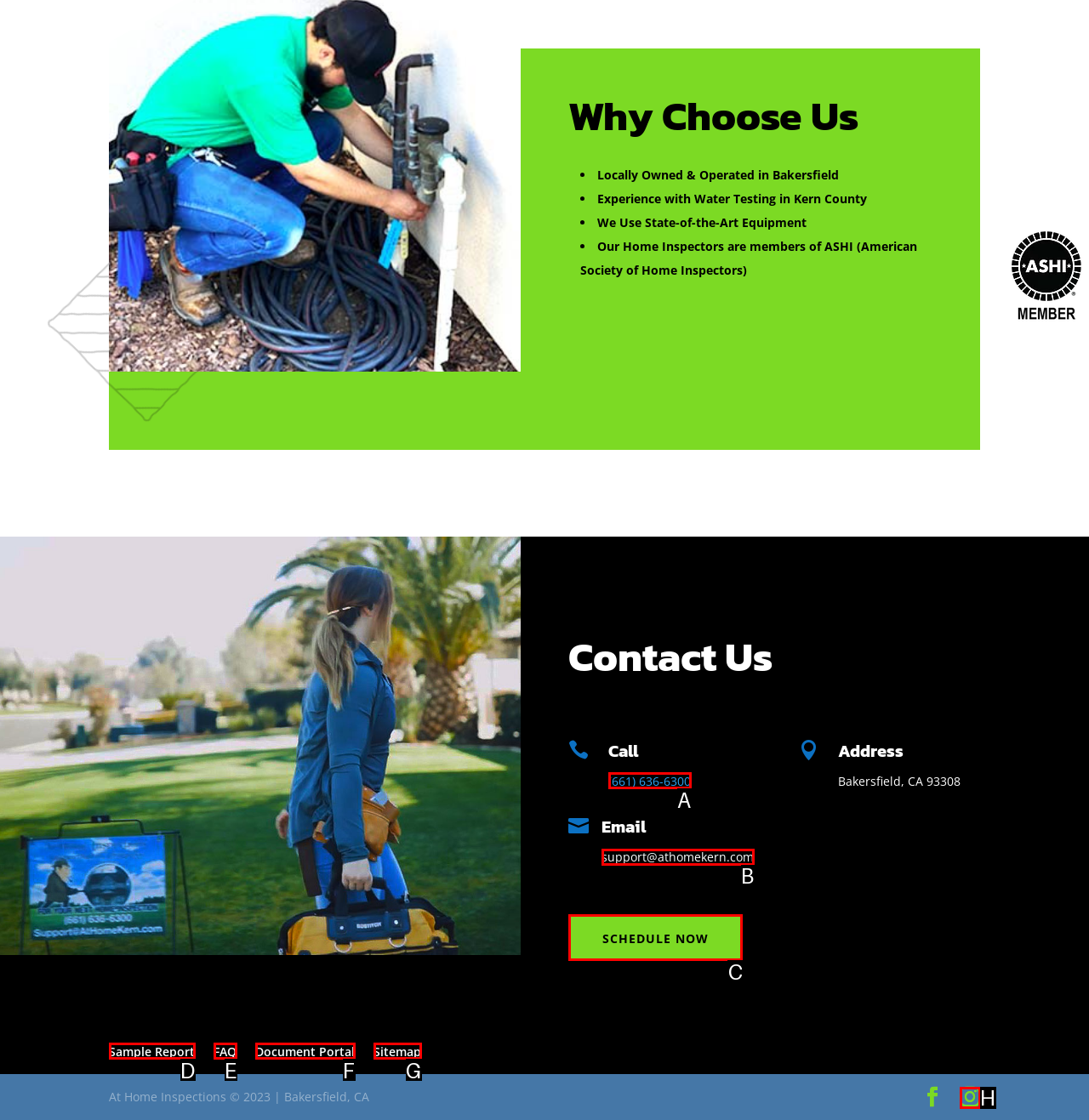Specify which UI element should be clicked to accomplish the task: Click the 'SCHEDULE NOW' button. Answer with the letter of the correct choice.

C